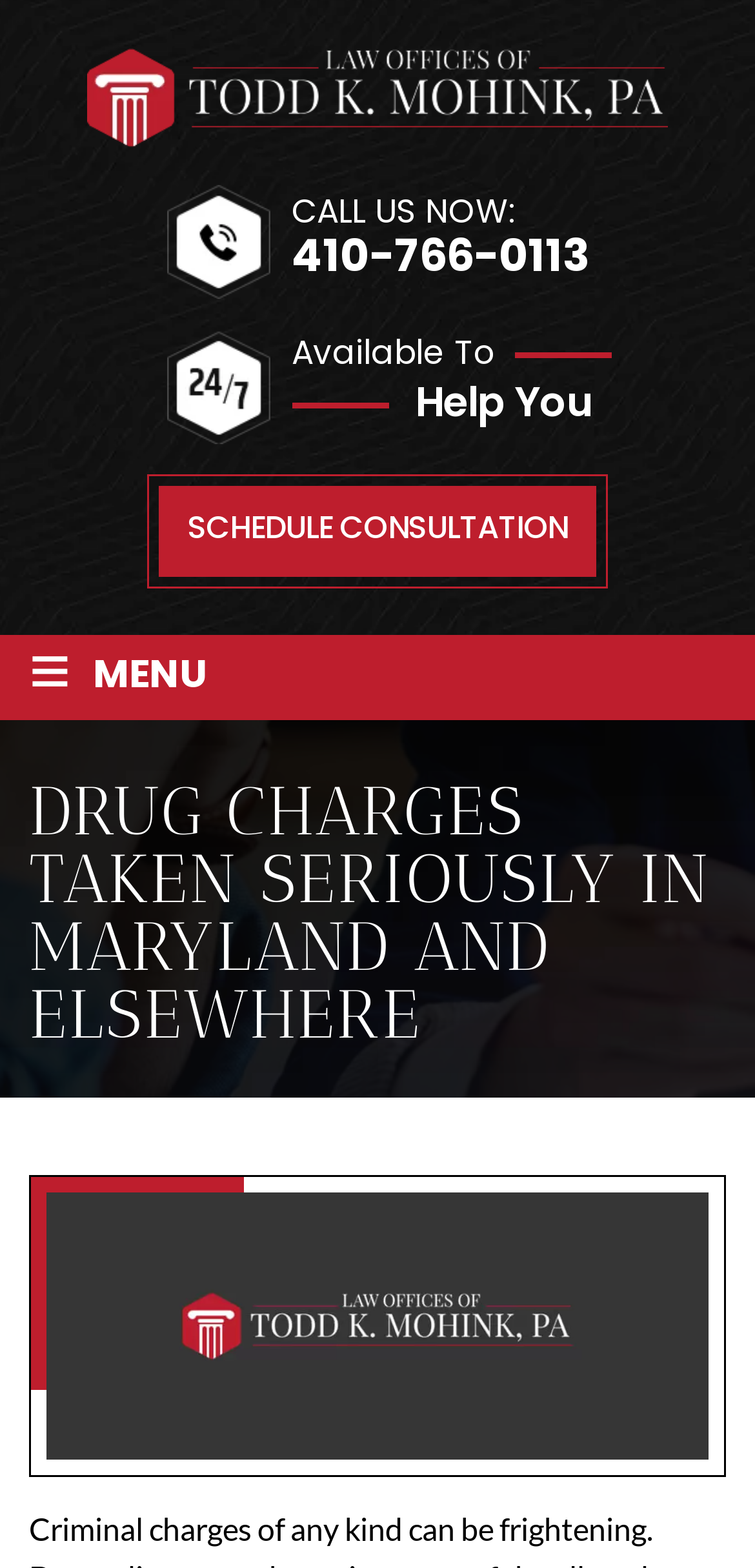What is the action encouraged by the button?
Identify the answer in the screenshot and reply with a single word or phrase.

Schedule consultation